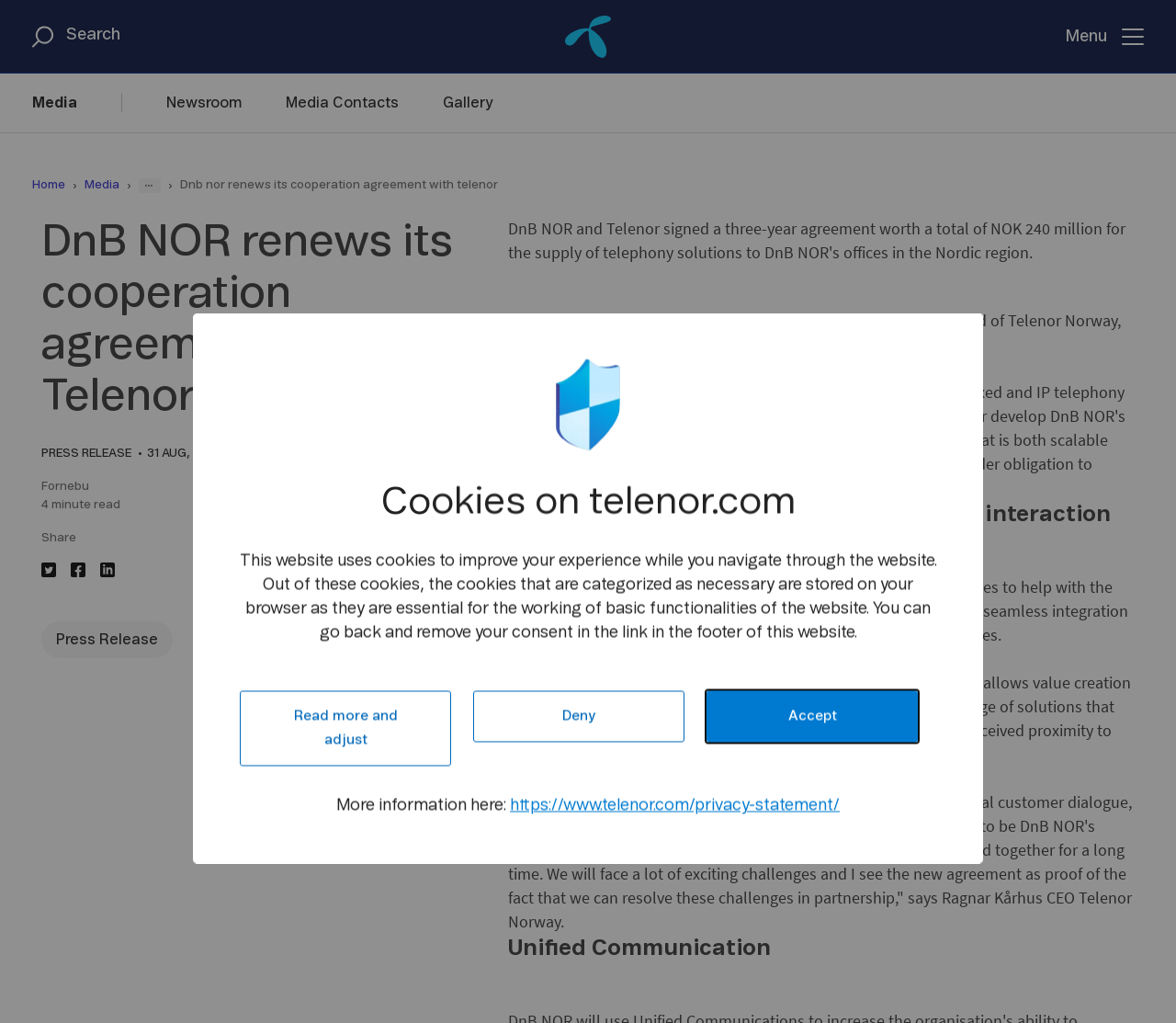Locate the bounding box coordinates of the element that should be clicked to execute the following instruction: "Read the press release".

[0.035, 0.607, 0.147, 0.643]